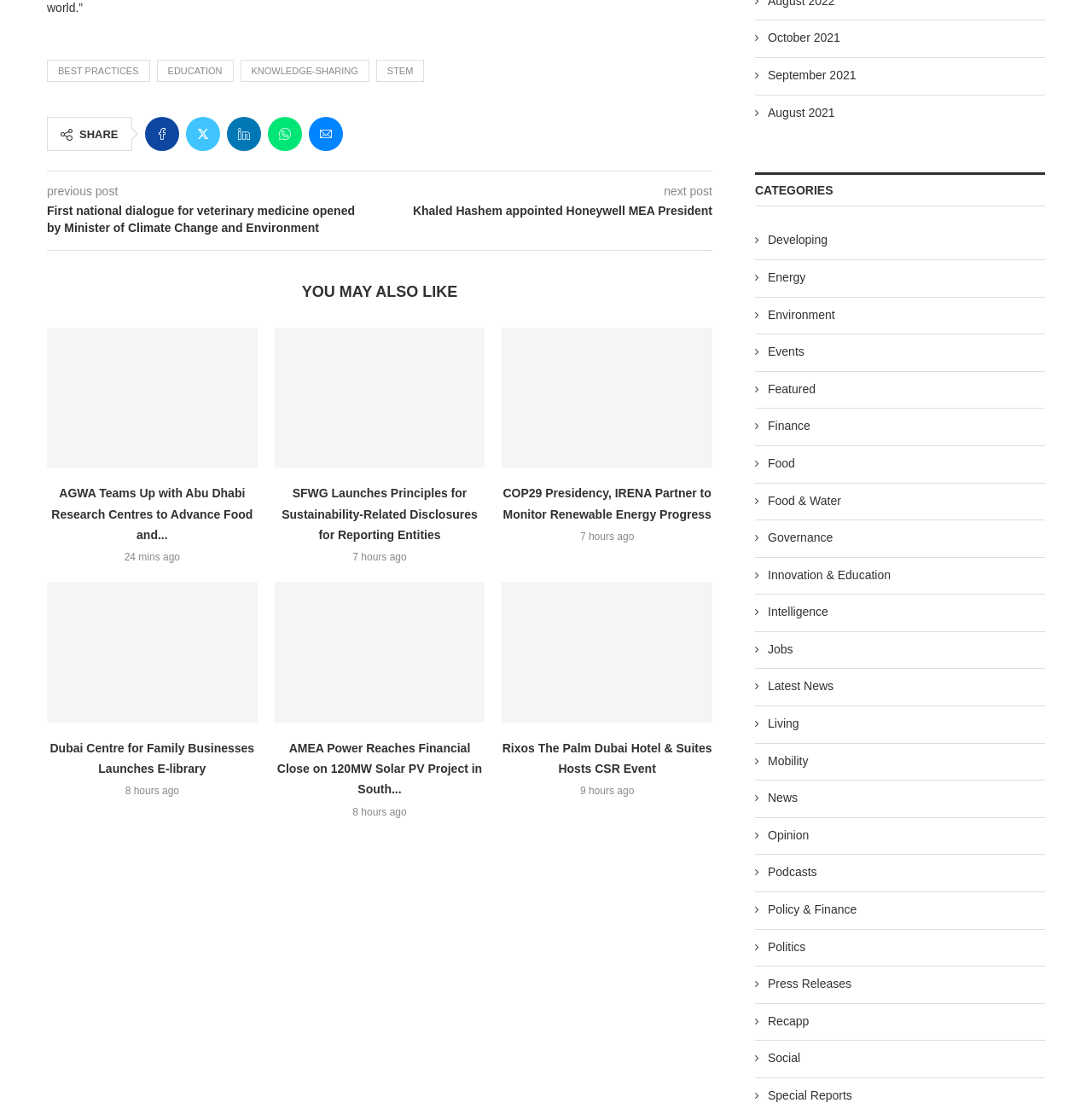Determine the bounding box coordinates of the area to click in order to meet this instruction: "Visit the 'Inicio' page".

None